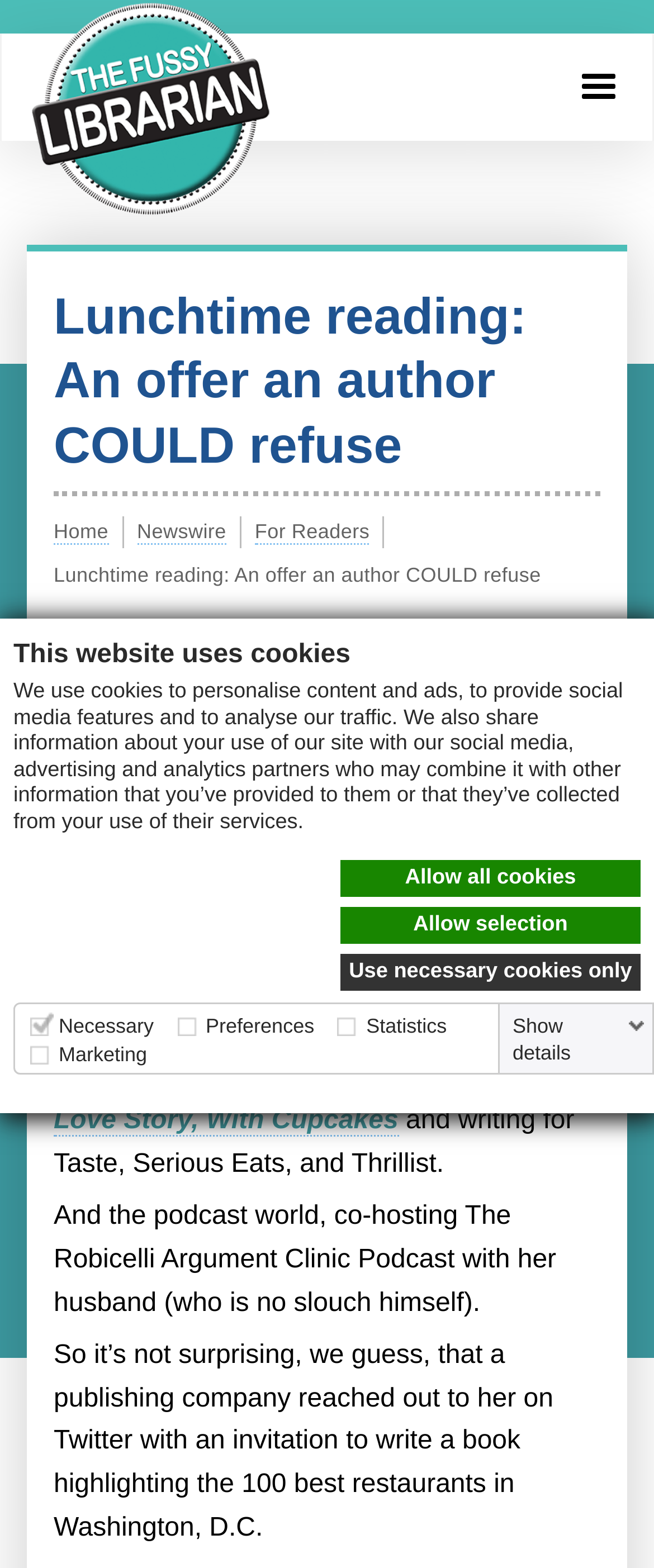Generate the title text from the webpage.

Lunchtime reading: An offer an author COULD refuse